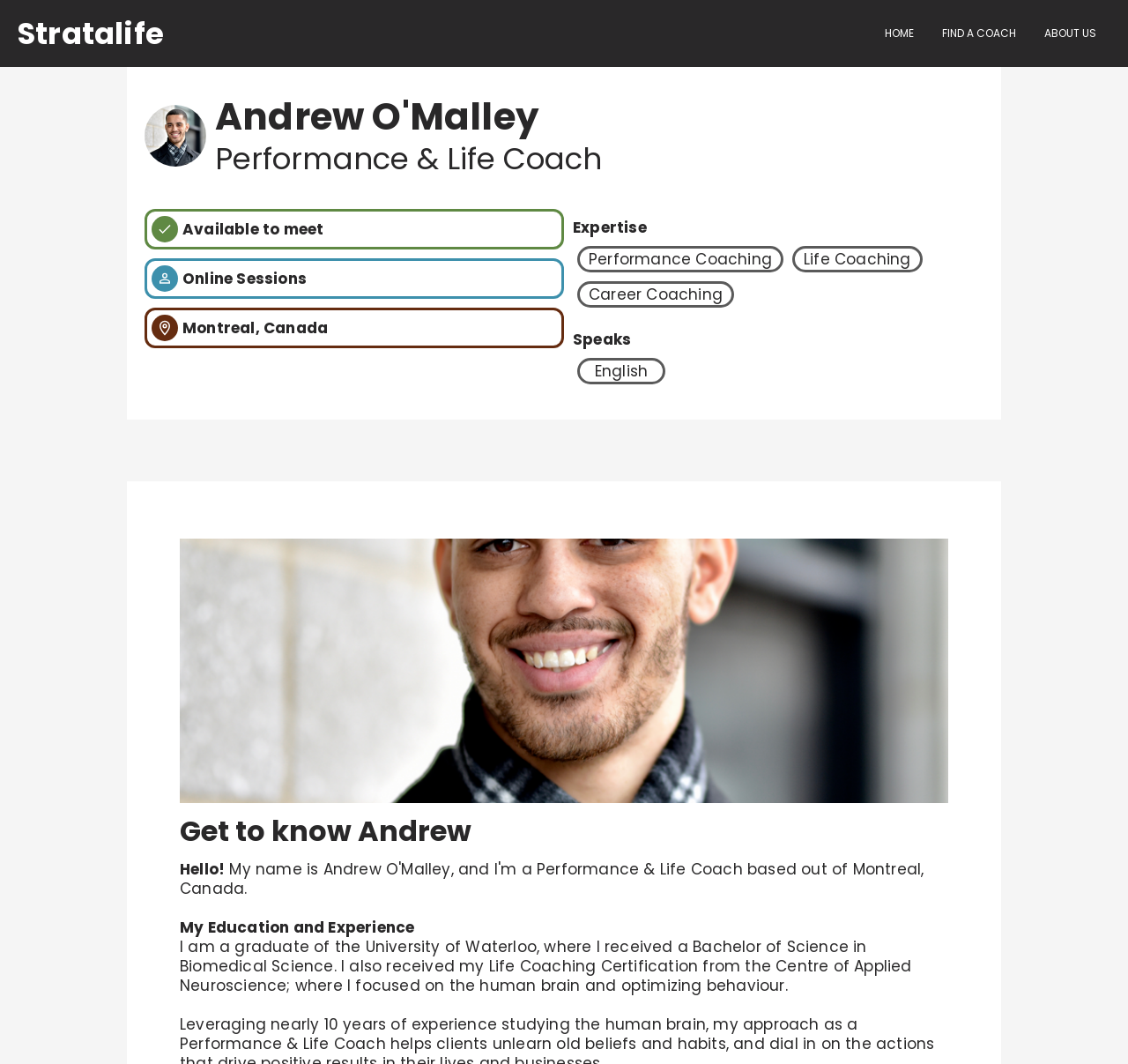What is the name of the performance and life coach?
Look at the image and respond with a single word or a short phrase.

Andrew O'Malley